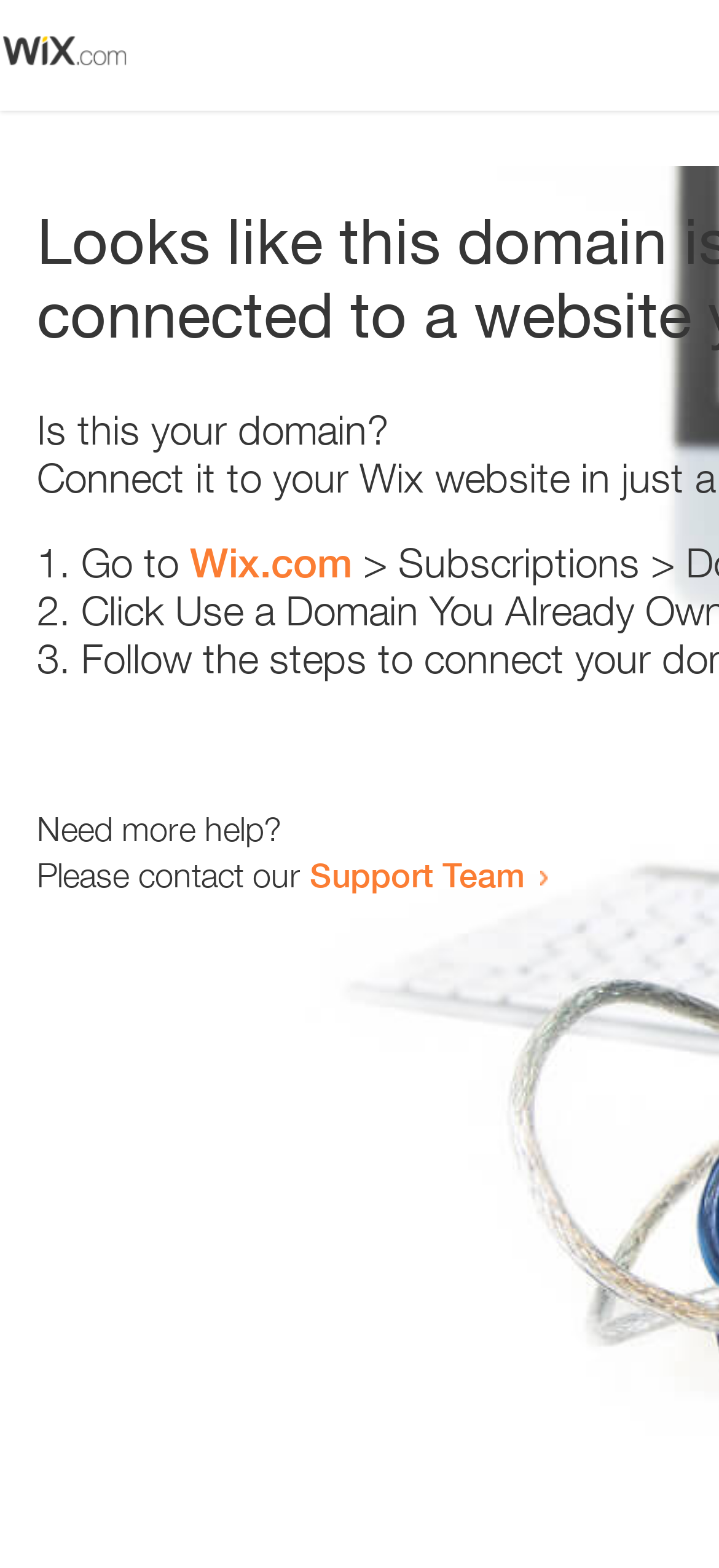Use a single word or phrase to answer the question: 
What is the domain in question?

this domain